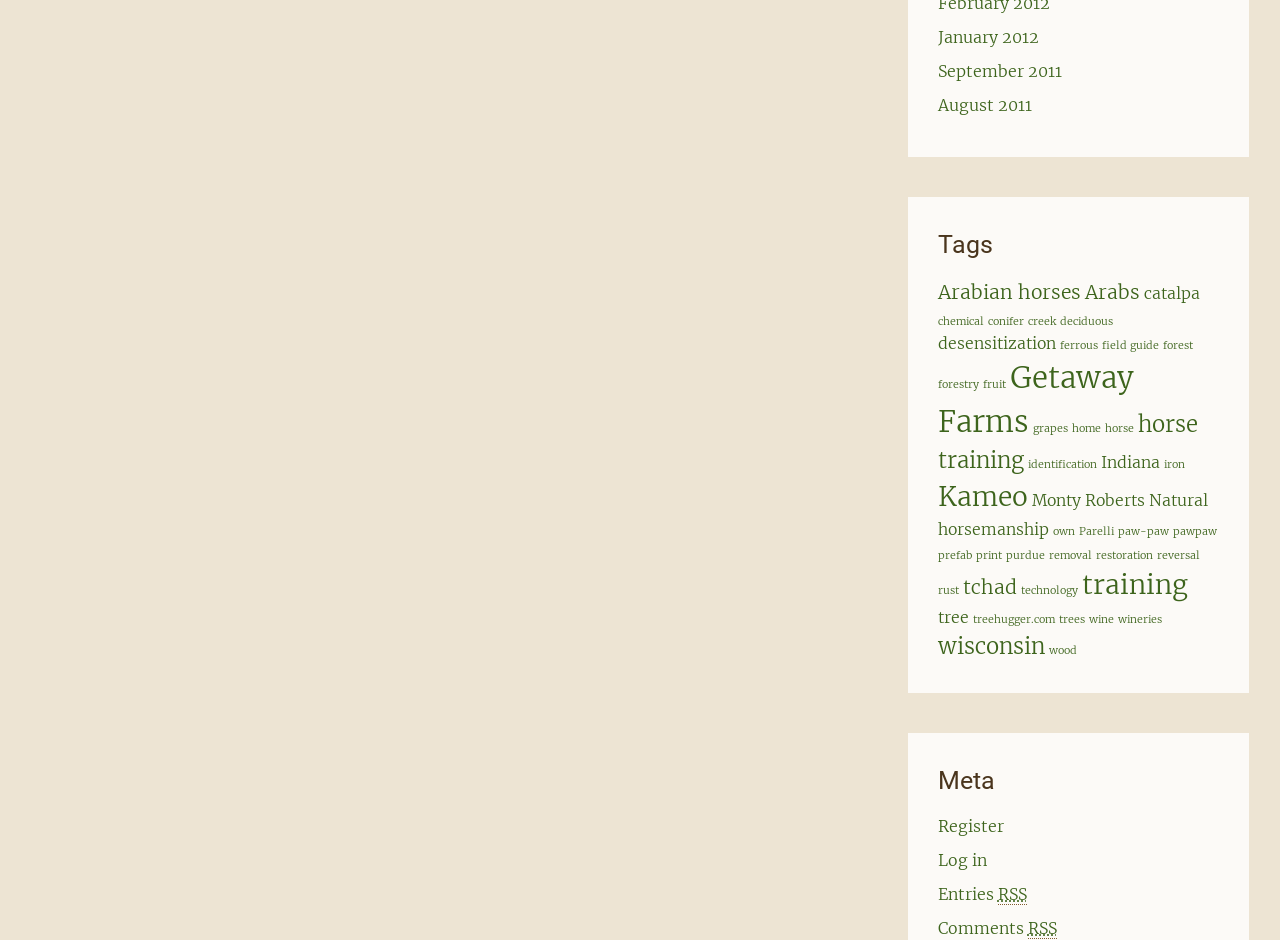Identify the coordinates of the bounding box for the element that must be clicked to accomplish the instruction: "Visit the 'Getaway Farms' webpage".

[0.733, 0.382, 0.886, 0.468]